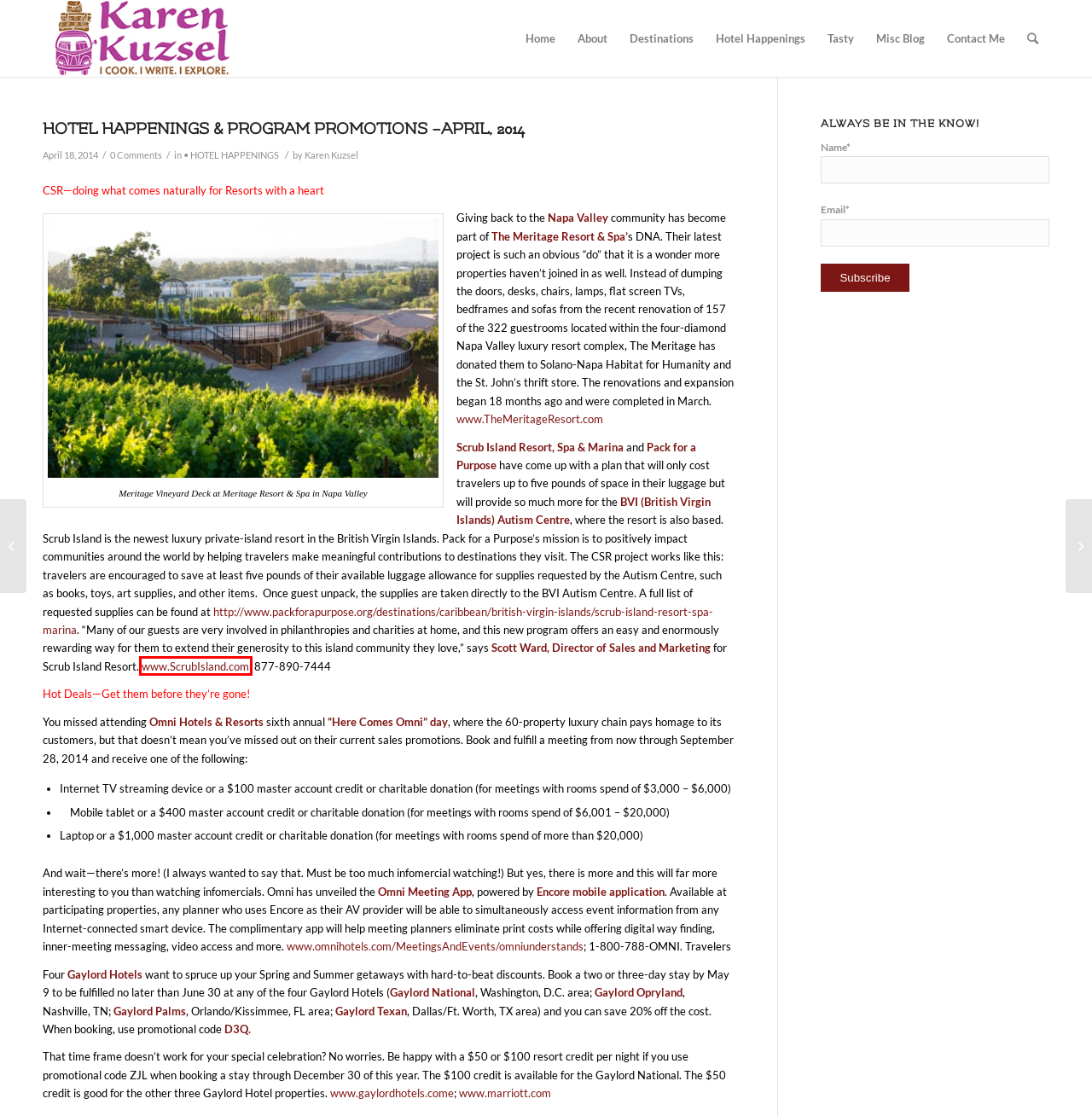Examine the screenshot of the webpage, noting the red bounding box around a UI element. Pick the webpage description that best matches the new page after the element in the red bounding box is clicked. Here are the candidates:
A. AM I SEEING DOUBLE OR DO ORLANDO VENUES NOW COME IN PAIRS? – karenkuzsel
B. karenkuzsel – I cook. I write. I Explore
C. Scrub Island Resort Spa & Marina | British Virgin Islands
D. Karen Kuzsel – karenkuzsel
E. Destinations – karenkuzsel
F. Contact Me – karenkuzsel
G. • HOTEL HAPPENINGS – karenkuzsel
H. About – karenkuzsel

C